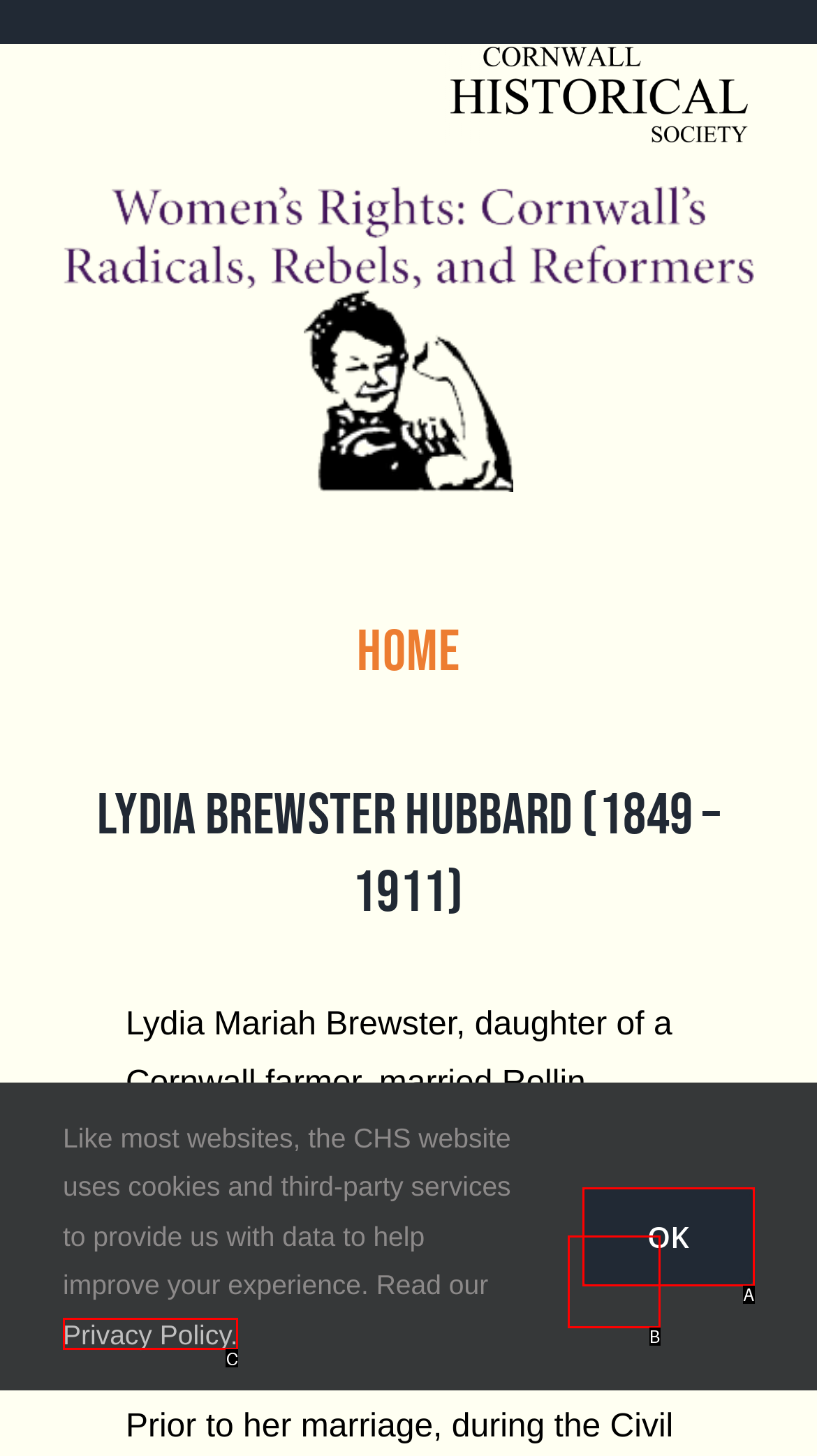Find the option that best fits the description: Privacy Policy.. Answer with the letter of the option.

C